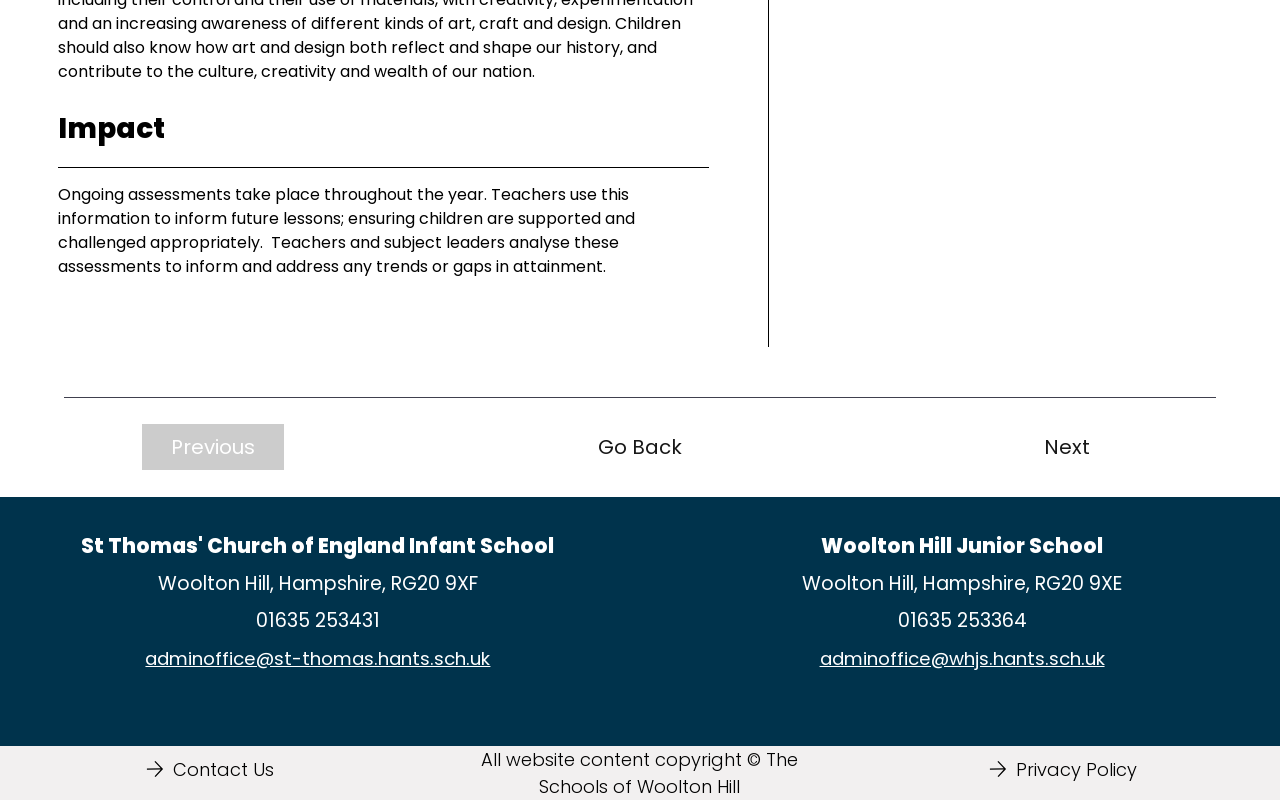Locate the bounding box coordinates of the clickable region to complete the following instruction: "Contact the school administration."

[0.114, 0.807, 0.383, 0.838]